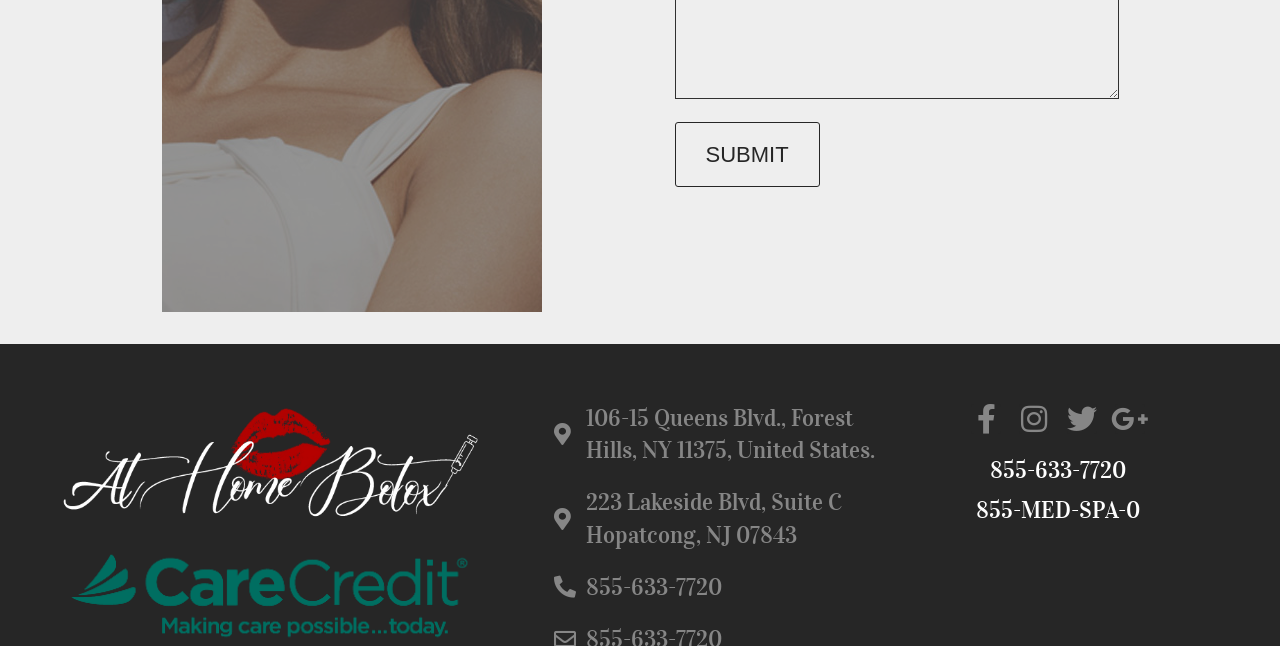Identify the bounding box coordinates necessary to click and complete the given instruction: "Call the phone number 855-633-7720".

[0.703, 0.702, 0.95, 0.752]